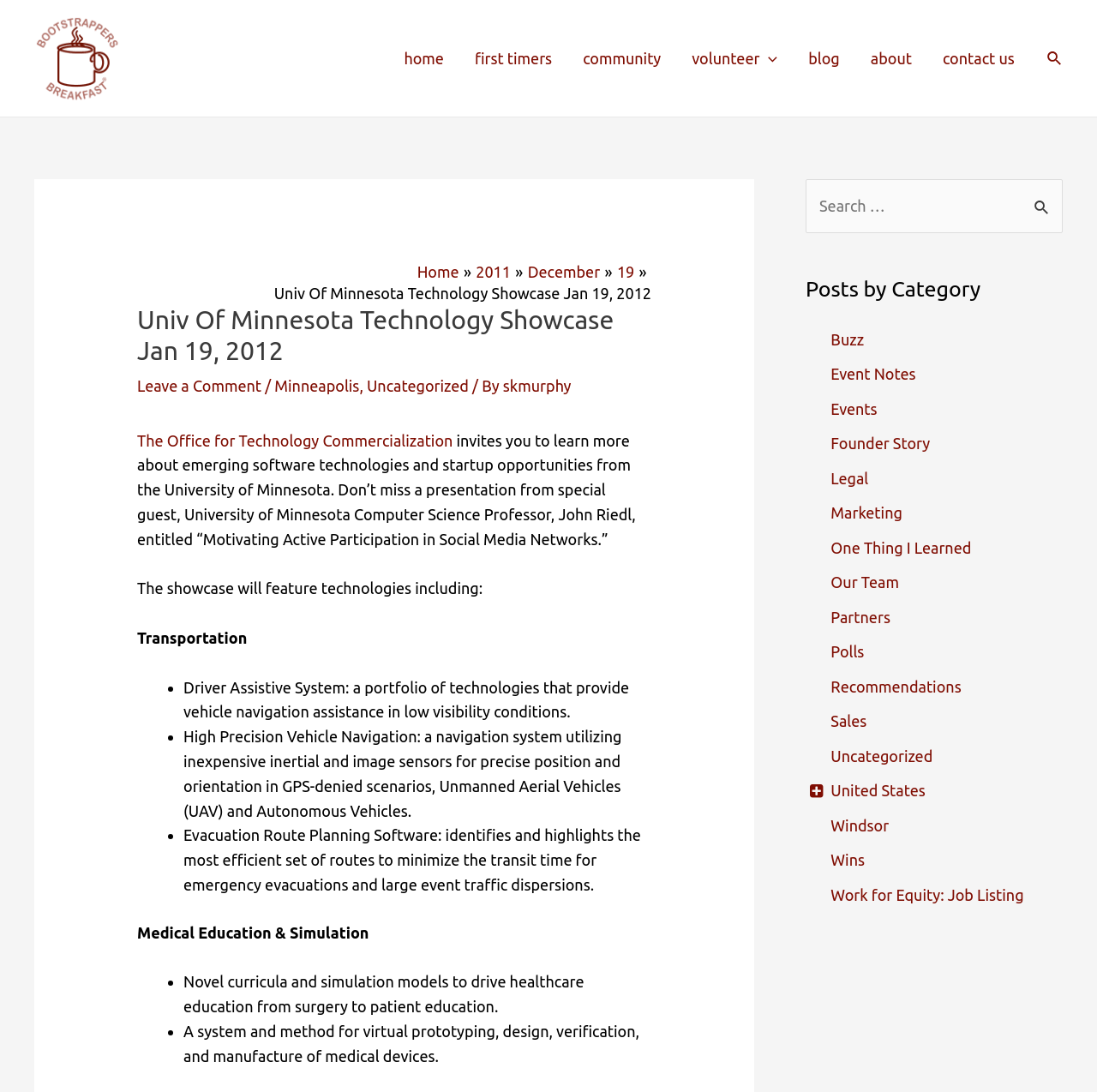Please locate the bounding box coordinates of the element that needs to be clicked to achieve the following instruction: "Click the 'Sample Page' link". The coordinates should be four float numbers between 0 and 1, i.e., [left, top, right, bottom].

None